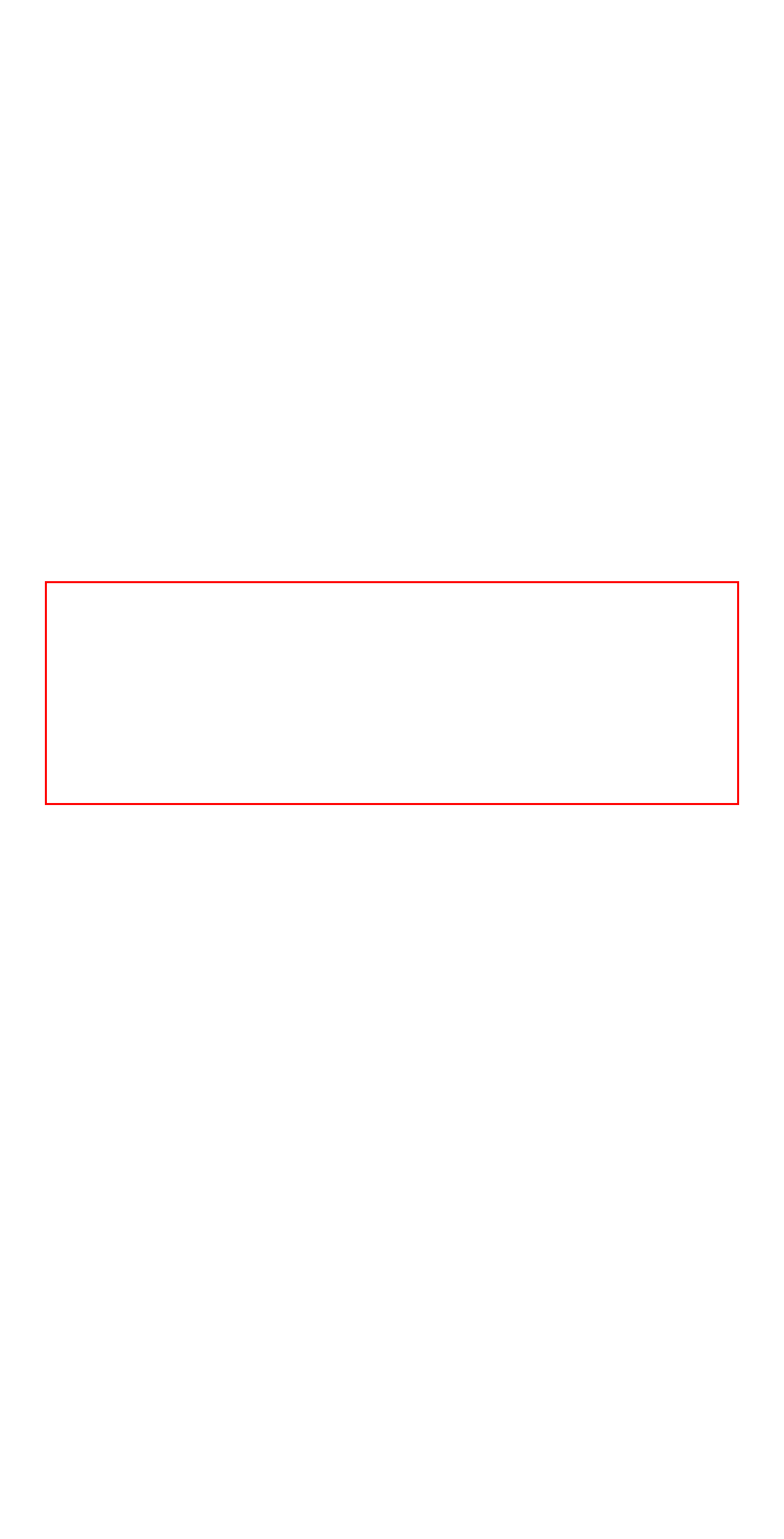Examine the screenshot of the webpage, locate the red bounding box, and perform OCR to extract the text contained within it.

As your premiere Sequim dental clinic, we take pride in providing you with information to allow you to make informed decisions regarding your oral health care.